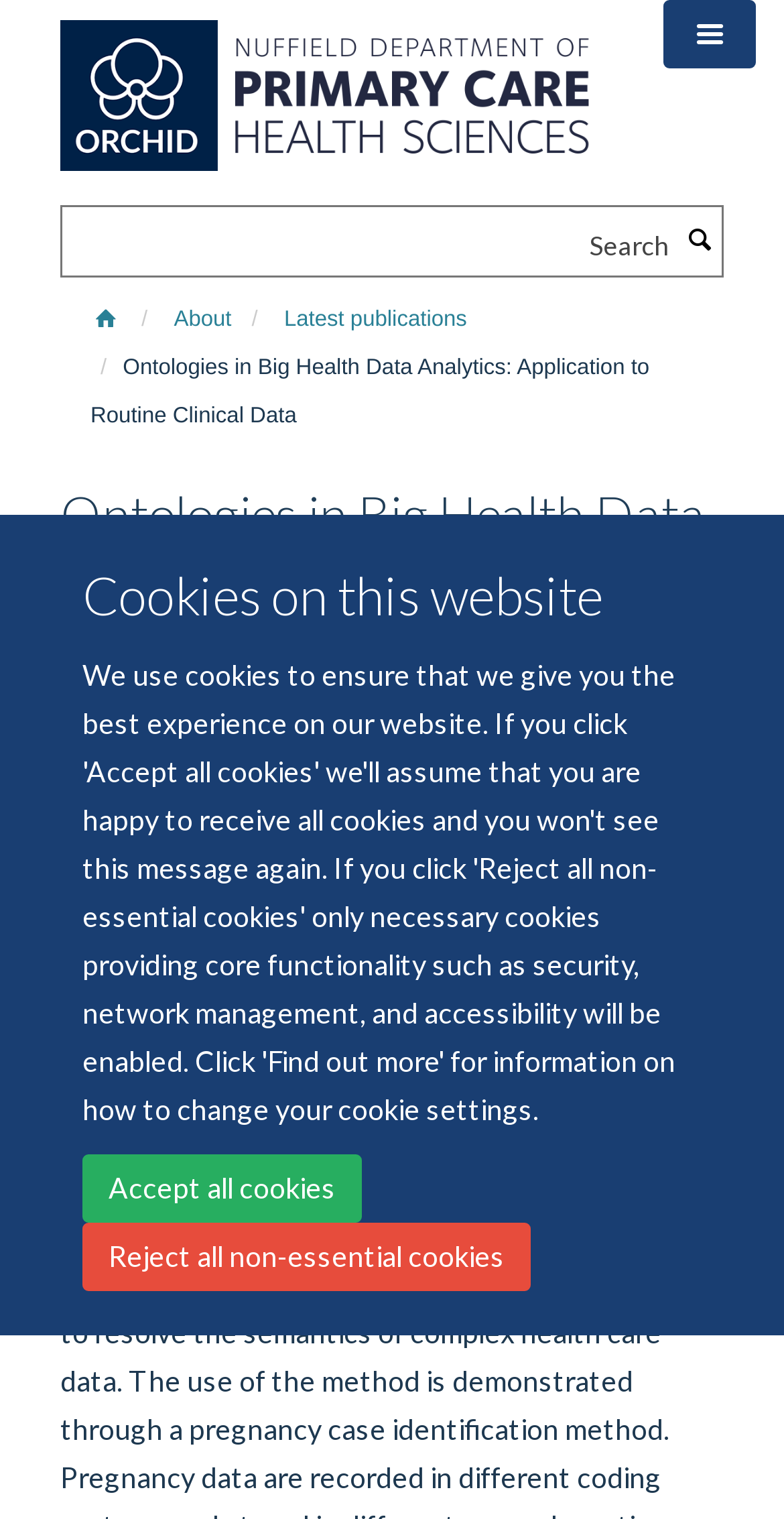Is the search function available?
Please give a well-detailed answer to the question.

I found a search function available on the website by looking at the layout table element with a static text 'Search', a textbox, and a search button, which suggests that users can search for content on the website.